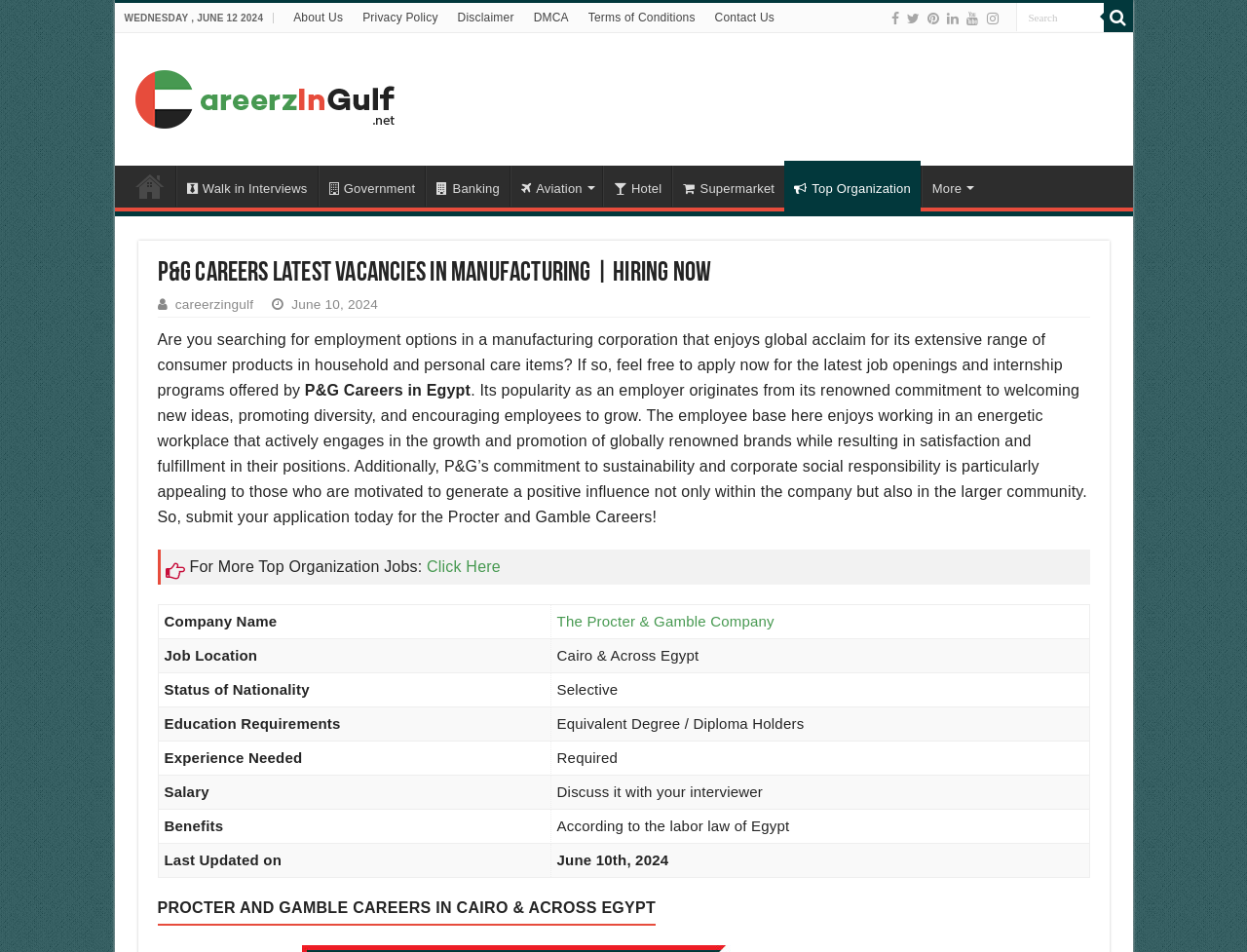Please identify the bounding box coordinates of the area I need to click to accomplish the following instruction: "Apply for a job in Cairo and Across Egypt".

[0.342, 0.586, 0.401, 0.604]